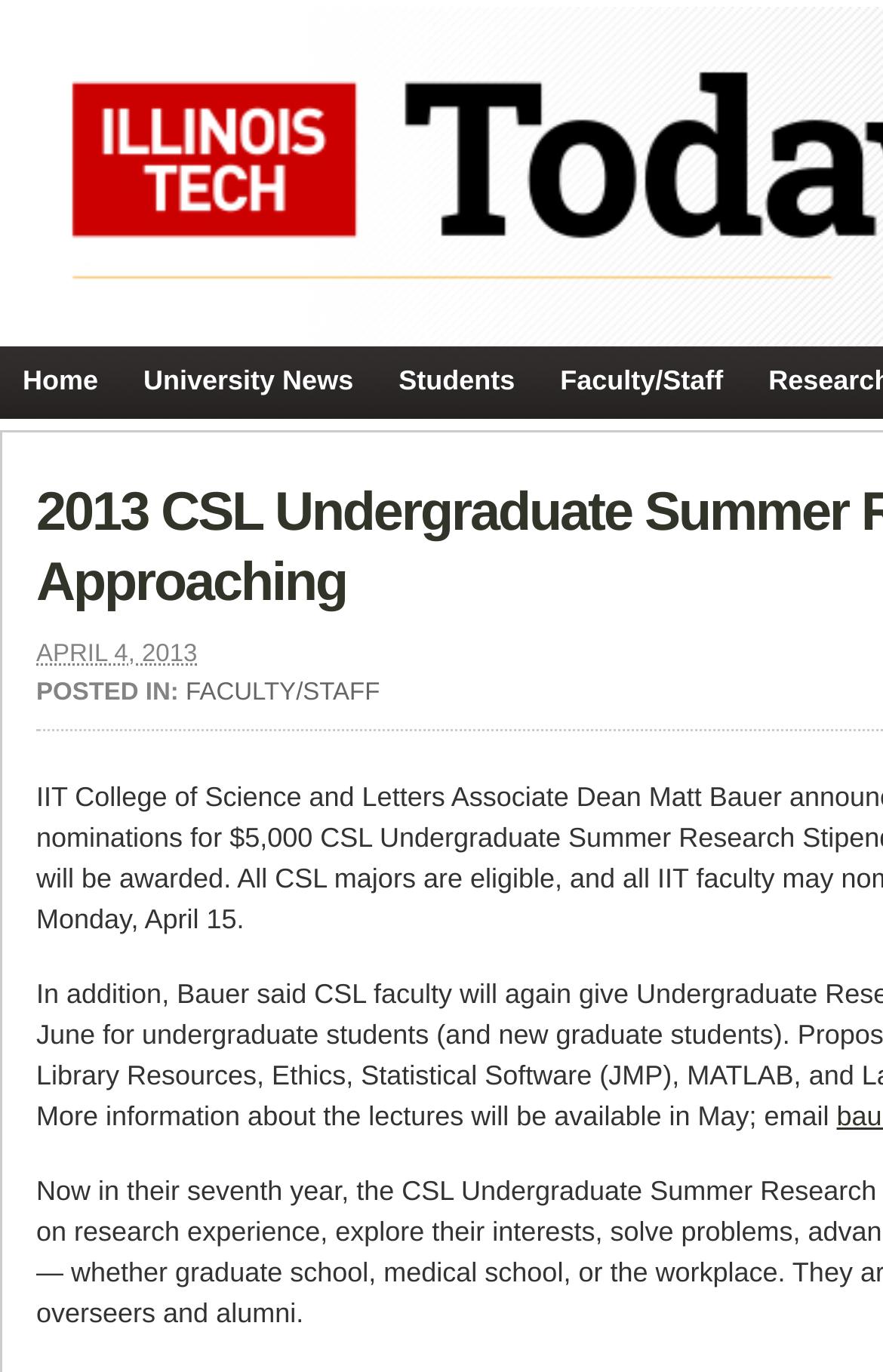Generate a thorough description of the webpage.

The webpage appears to be a university news article or announcement page. At the top, there is a navigation menu with four links: "Home", "University News", "Students", and "Faculty/Staff", arranged horizontally from left to right. 

Below the navigation menu, there is a section that displays the date "APRIL 4, 2013" and a label "POSTED IN:". To the right of the label, there is a link "FACULTY/STAFF". 

The main content of the webpage is not explicitly described in the provided accessibility tree, but the meta description suggests that it is related to the "2013 CSL Undergraduate Summer Research Stipend Program Nomination Deadline Approaching".